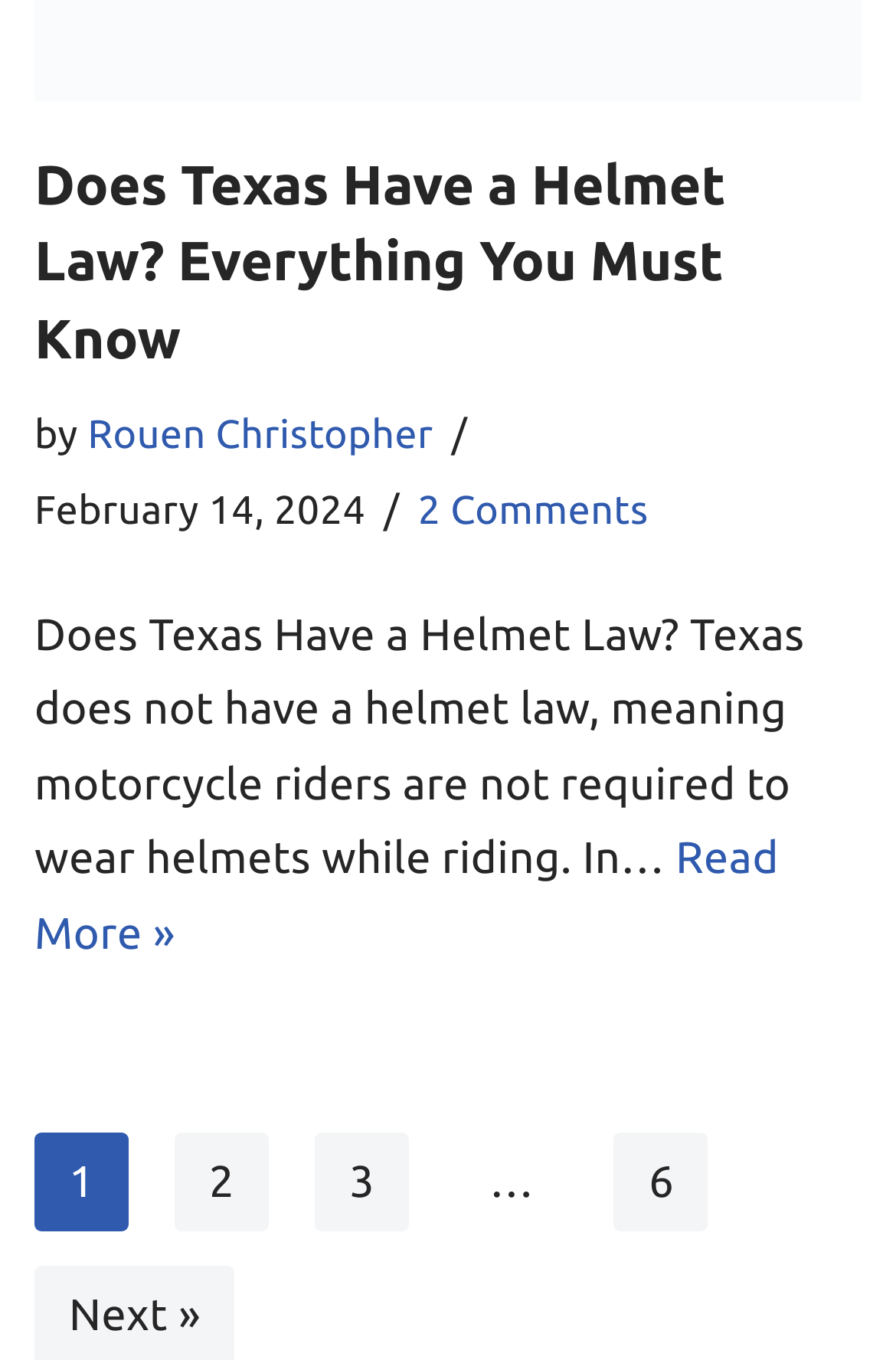How many comments are there on the article?
Answer the question with just one word or phrase using the image.

2